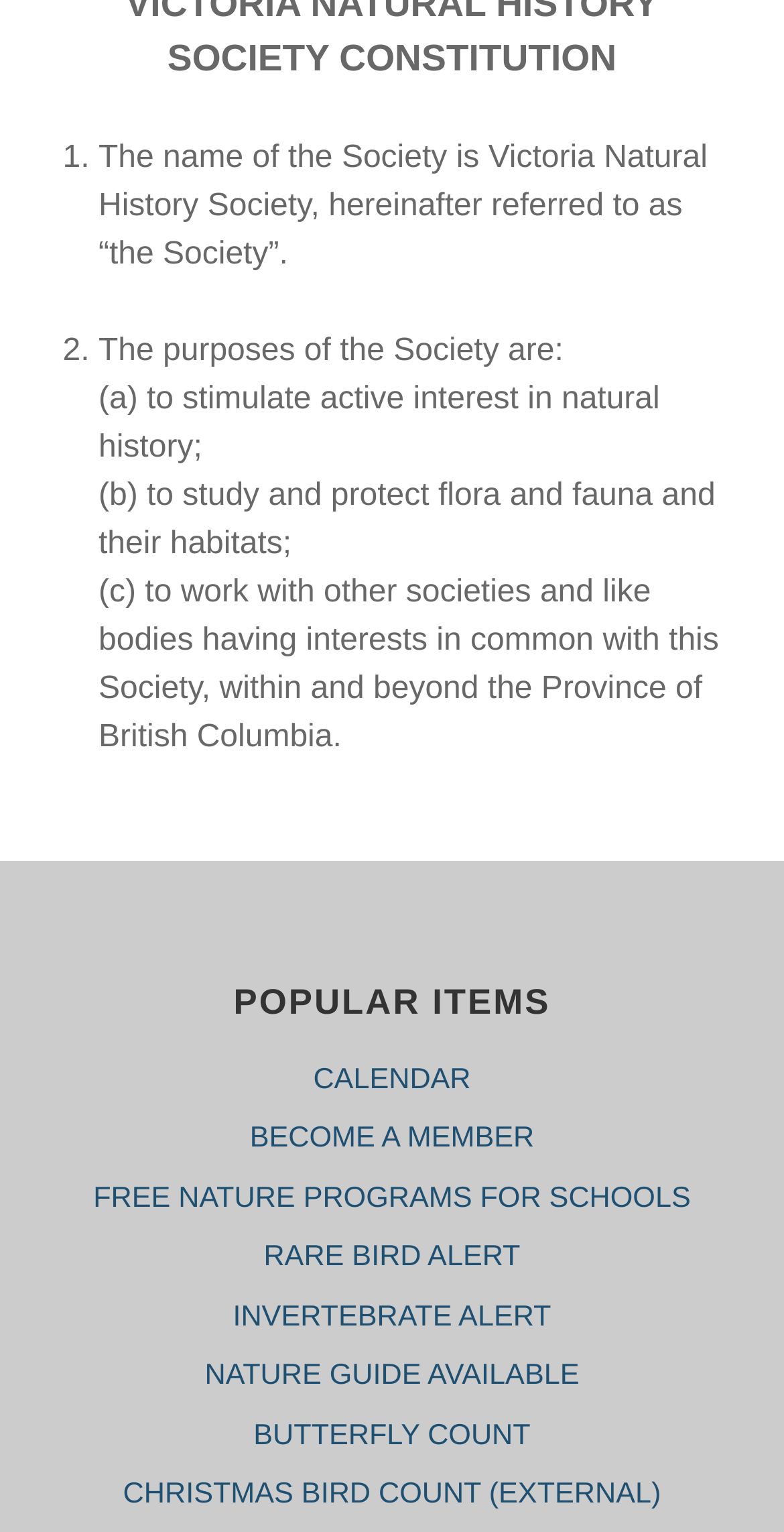Determine the bounding box for the described HTML element: "CALENDAR". Ensure the coordinates are four float numbers between 0 and 1 in the format [left, top, right, bottom].

[0.4, 0.694, 0.6, 0.715]